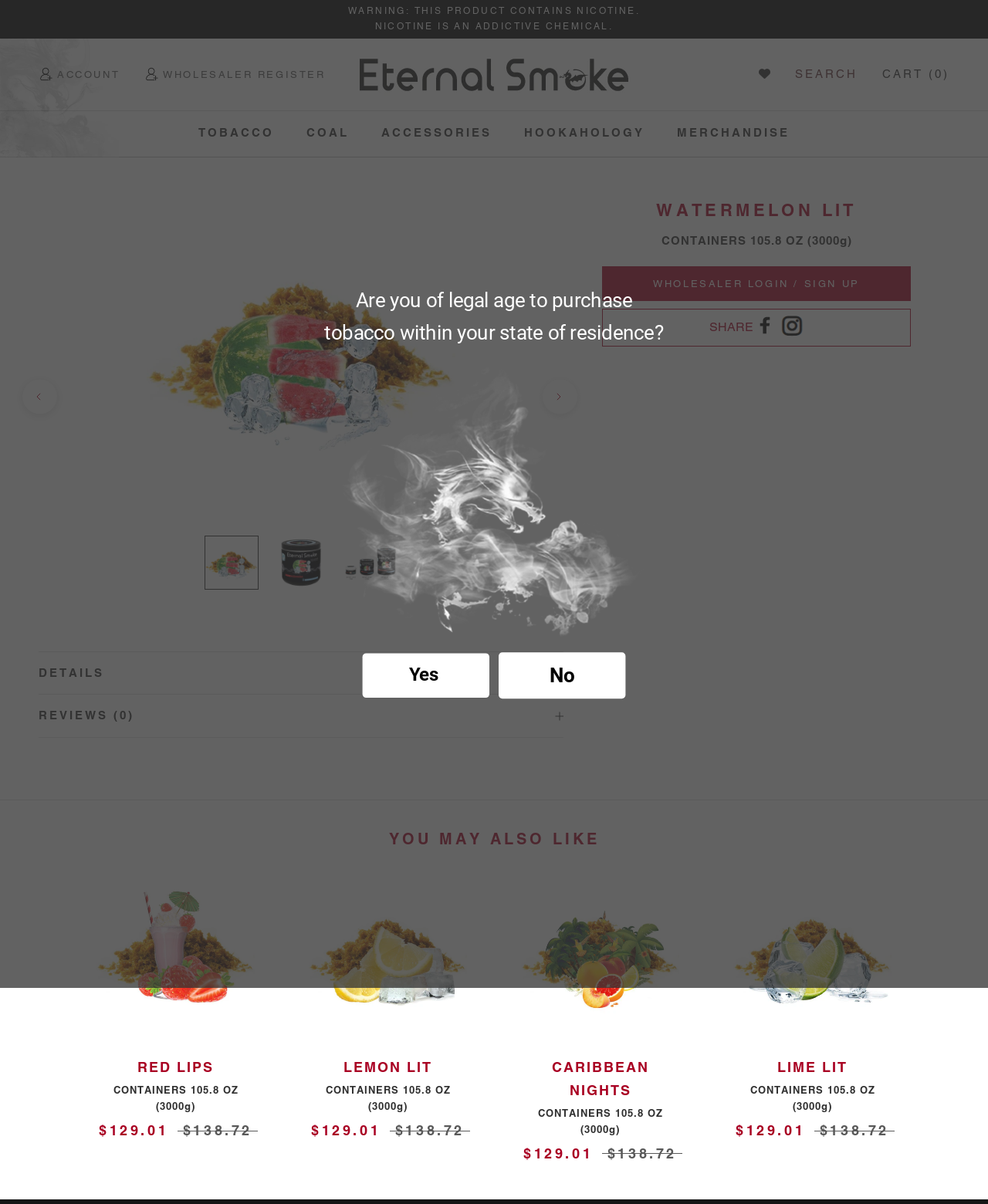Determine the bounding box coordinates for the clickable element to execute this instruction: "Send an email to info@fallsbrookmotors.co.uk". Provide the coordinates as four float numbers between 0 and 1, i.e., [left, top, right, bottom].

None